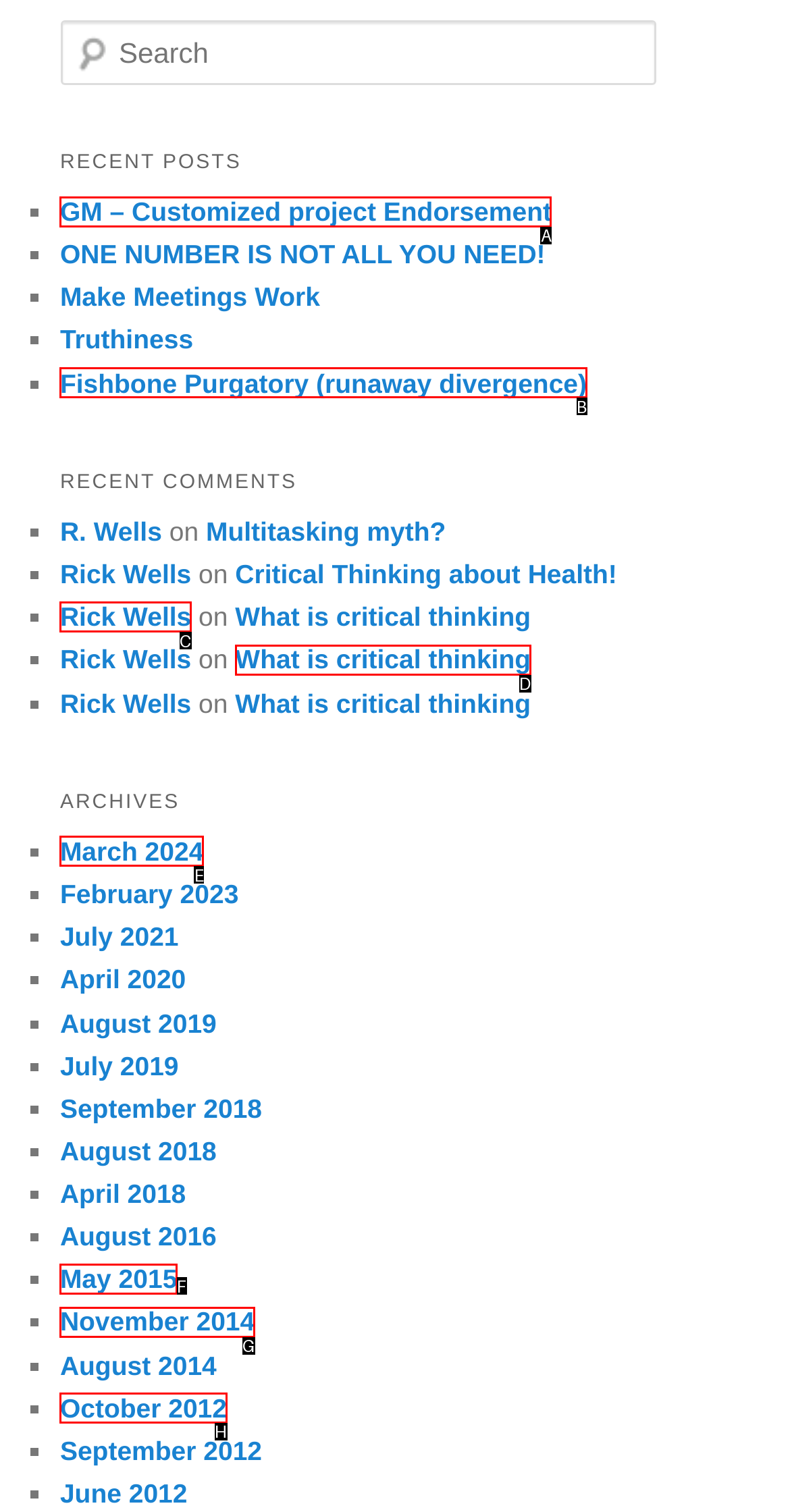Choose the letter of the option that needs to be clicked to perform the task: Click on the 'RSS topic feed' link. Answer with the letter.

None